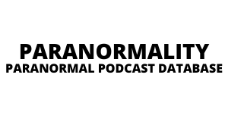Elaborate on the image with a comprehensive description.

The image features the bold and prominent title "PARANORMALITY," accompanied by the subtitle "PARANORMAL PODCAST DATABASE." This graphic serves as a key visual element for the "Paranormality Radio" platform, emphasizing its focus on exploring various subjects related to the paranormal. It is intended to attract listeners interested in supernatural phenomena, conspiracy theories, and ufology, making it a central piece of branding for the podcast series. The strong typography reinforces the theme of the content, suggesting an engaging exploration of the unknown.